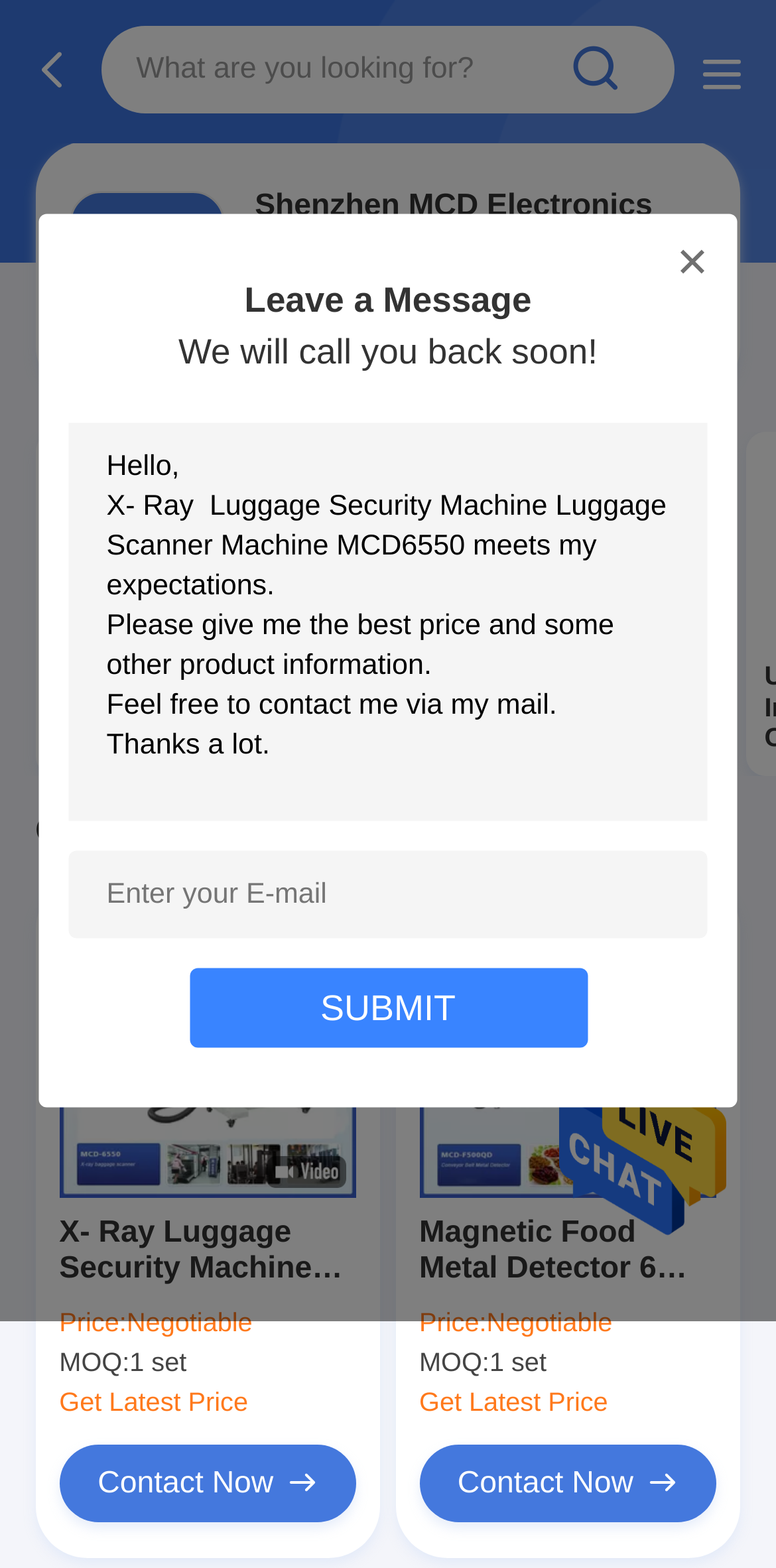Using the information shown in the image, answer the question with as much detail as possible: Is the price of the product 'Magnetic Food Metal Detector 6 Inch Digital Circuit Touch Blue Lcd Display' negotiable?

I found that the price is negotiable by looking at the static text 'Price:' and the static text 'Negotiable' next to it, which indicates that the price of the product is negotiable.